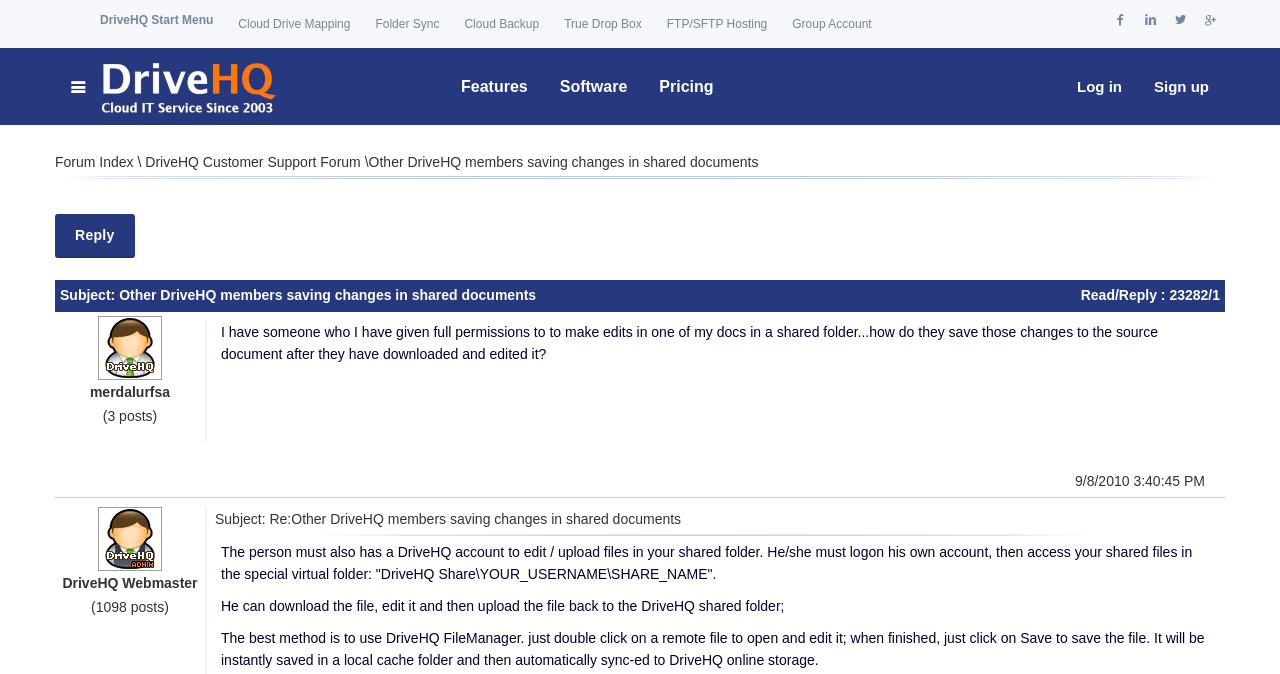Find and indicate the bounding box coordinates of the region you should select to follow the given instruction: "Reply to the post".

[0.043, 0.318, 0.105, 0.383]